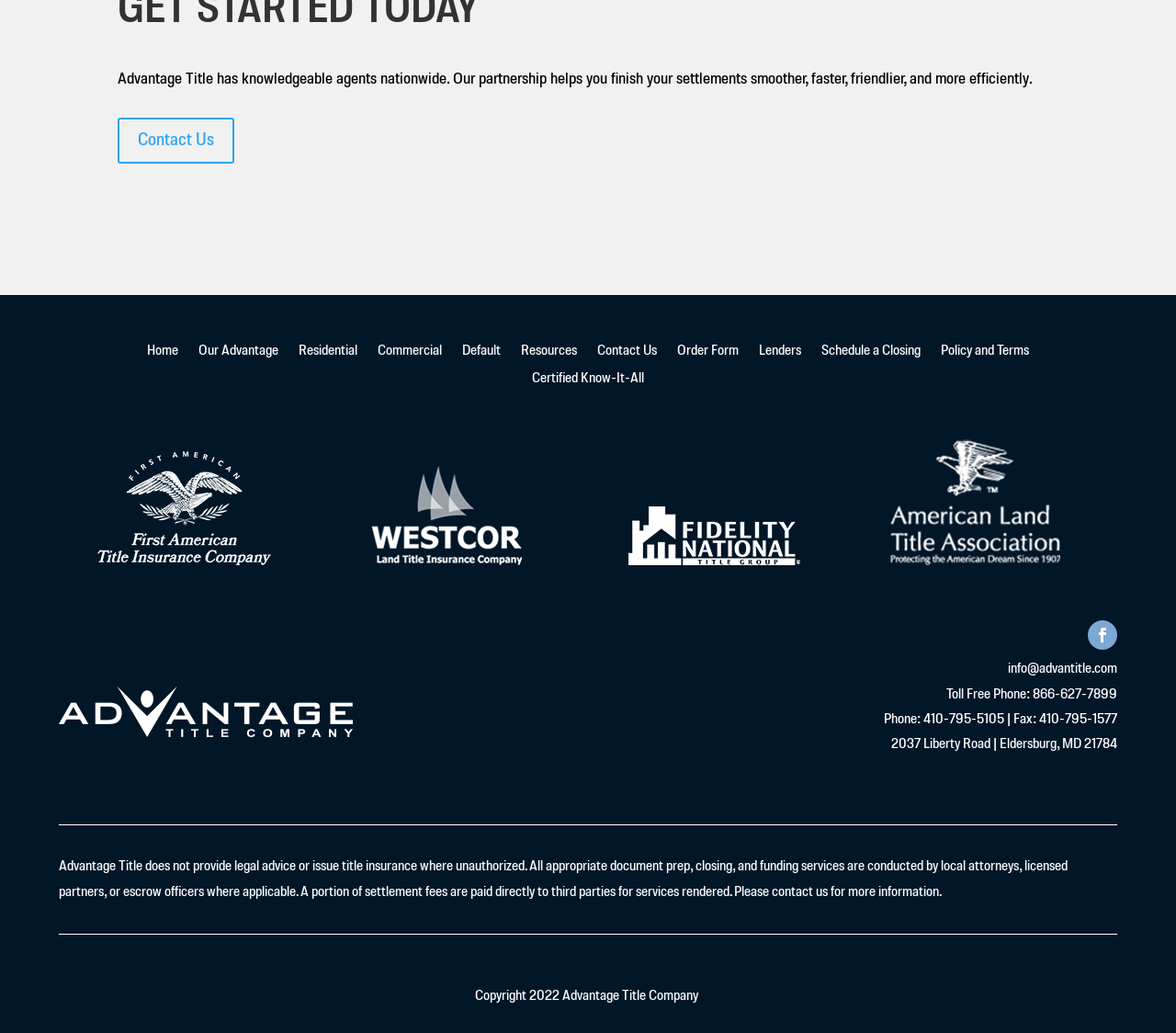How many links are in the top navigation menu?
Please respond to the question with a detailed and thorough explanation.

I counted the number of link elements in the top navigation menu, which includes links such as 'Home', 'Our Advantage', 'Residential', and so on.